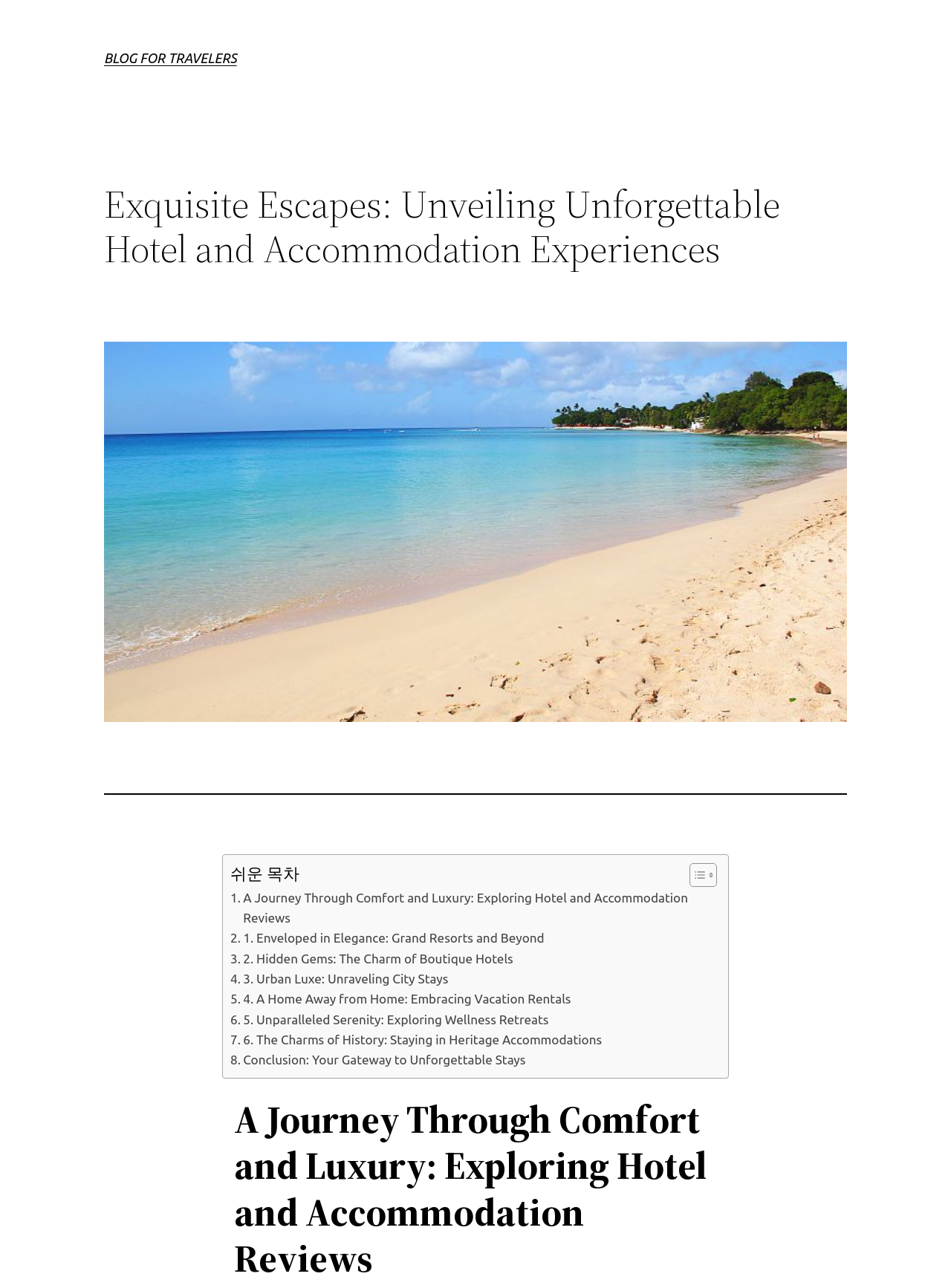What is the main topic of this webpage?
Please provide a comprehensive answer based on the contents of the image.

Based on the webpage structure and content, it appears that the main topic is about reviewing and exploring different types of hotels and accommodations, as indicated by the headings and links on the page.